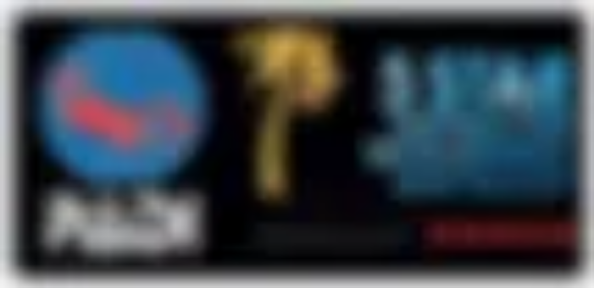What is the dive center recognized as?
Based on the screenshot, provide a one-word or short-phrase response.

5 Star Instructor Development Resort